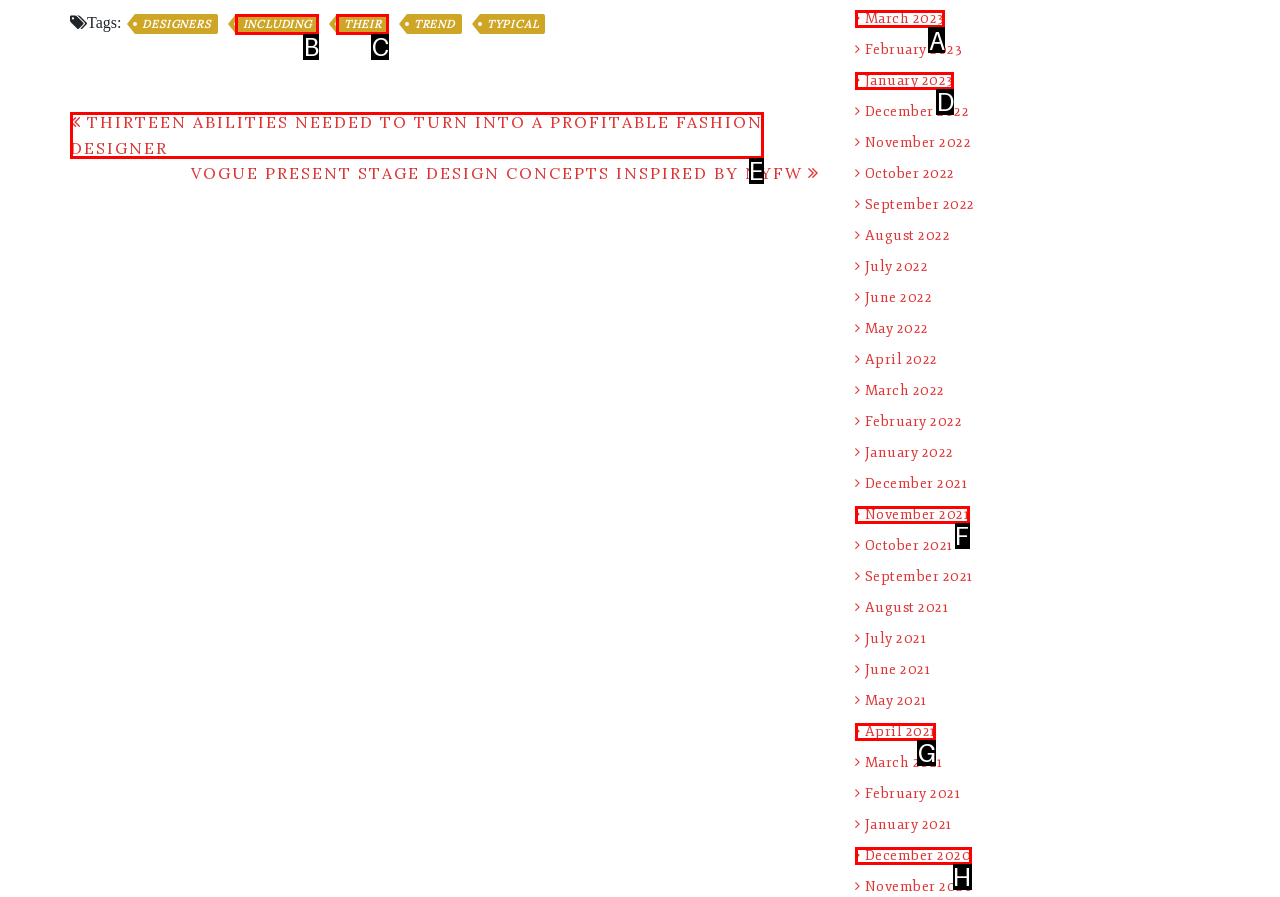Identify the letter of the correct UI element to fulfill the task: Navigate to the 'March 2023' archive from the given options in the screenshot.

A